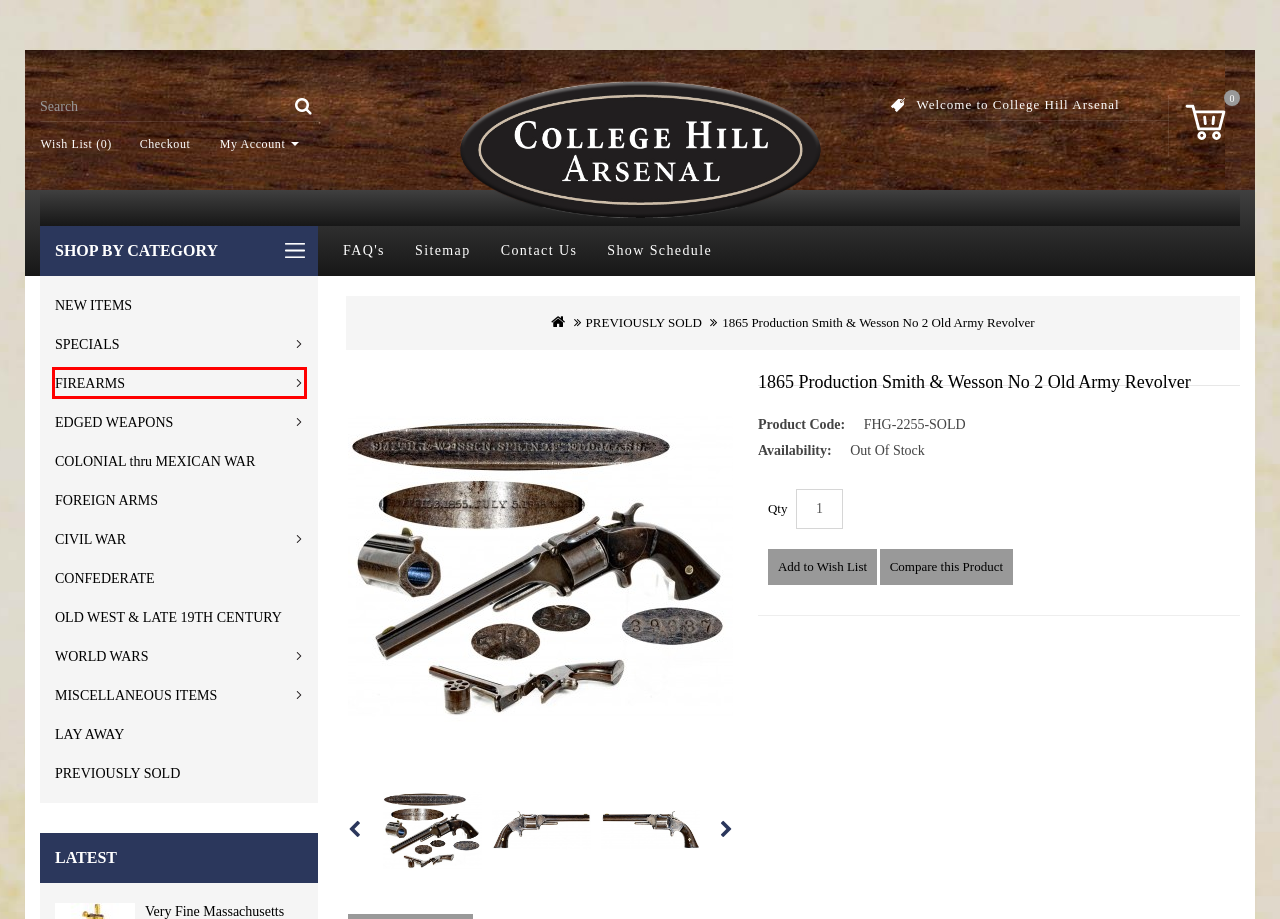Look at the screenshot of a webpage that includes a red bounding box around a UI element. Select the most appropriate webpage description that matches the page seen after clicking the highlighted element. Here are the candidates:
A. FIREARMS
B. NEW ITEMS
C. MISCELLANEOUS ITEMS
D. LAY AWAY
E. College Hill Arsenal
F. Contact Us
G. OLD WEST & LATE 19TH CENTURY
H. EDGED WEAPONS

A